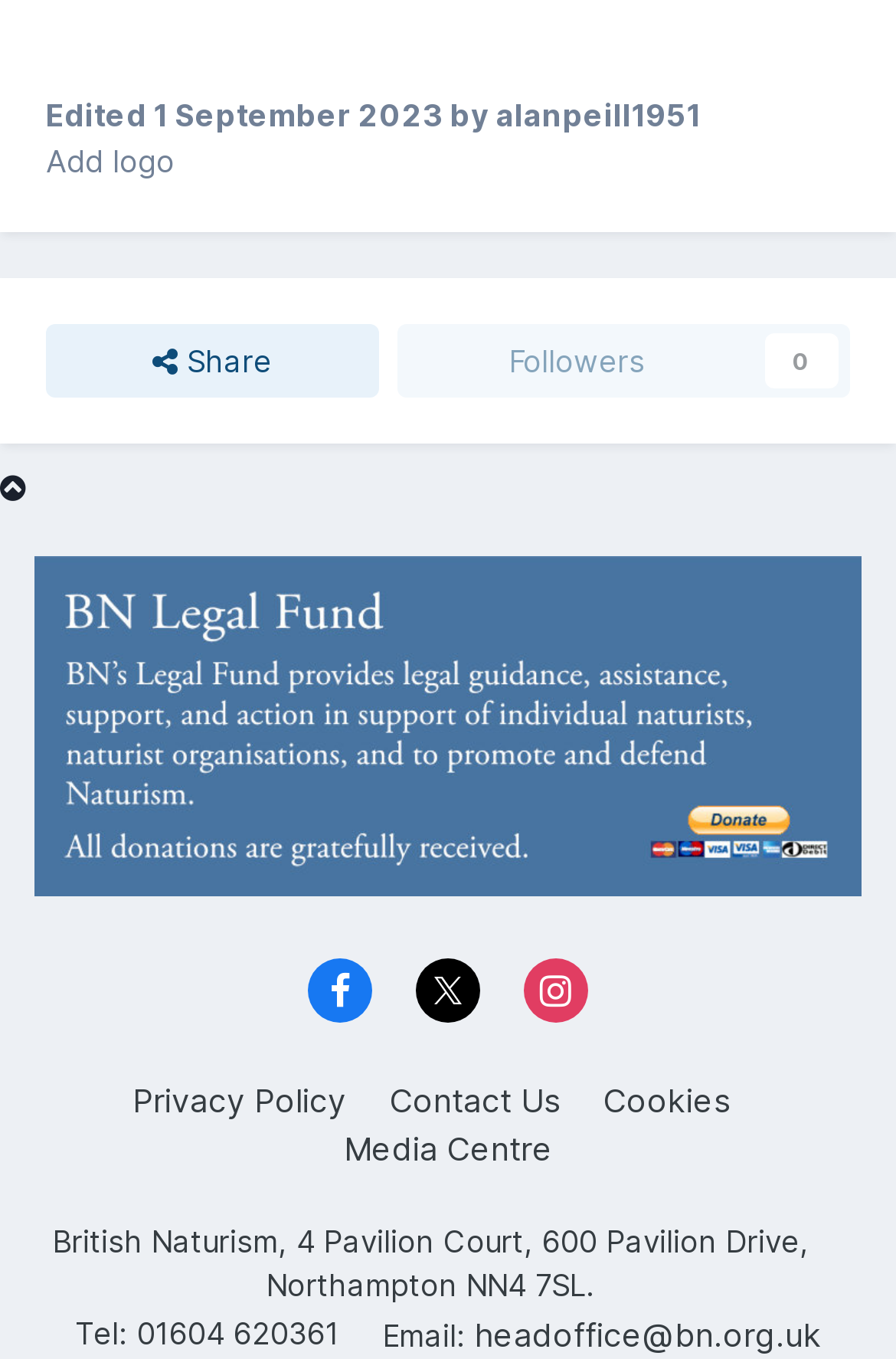Find the bounding box coordinates corresponding to the UI element with the description: "Share". The coordinates should be formatted as [left, top, right, bottom], with values as floats between 0 and 1.

[0.051, 0.238, 0.422, 0.292]